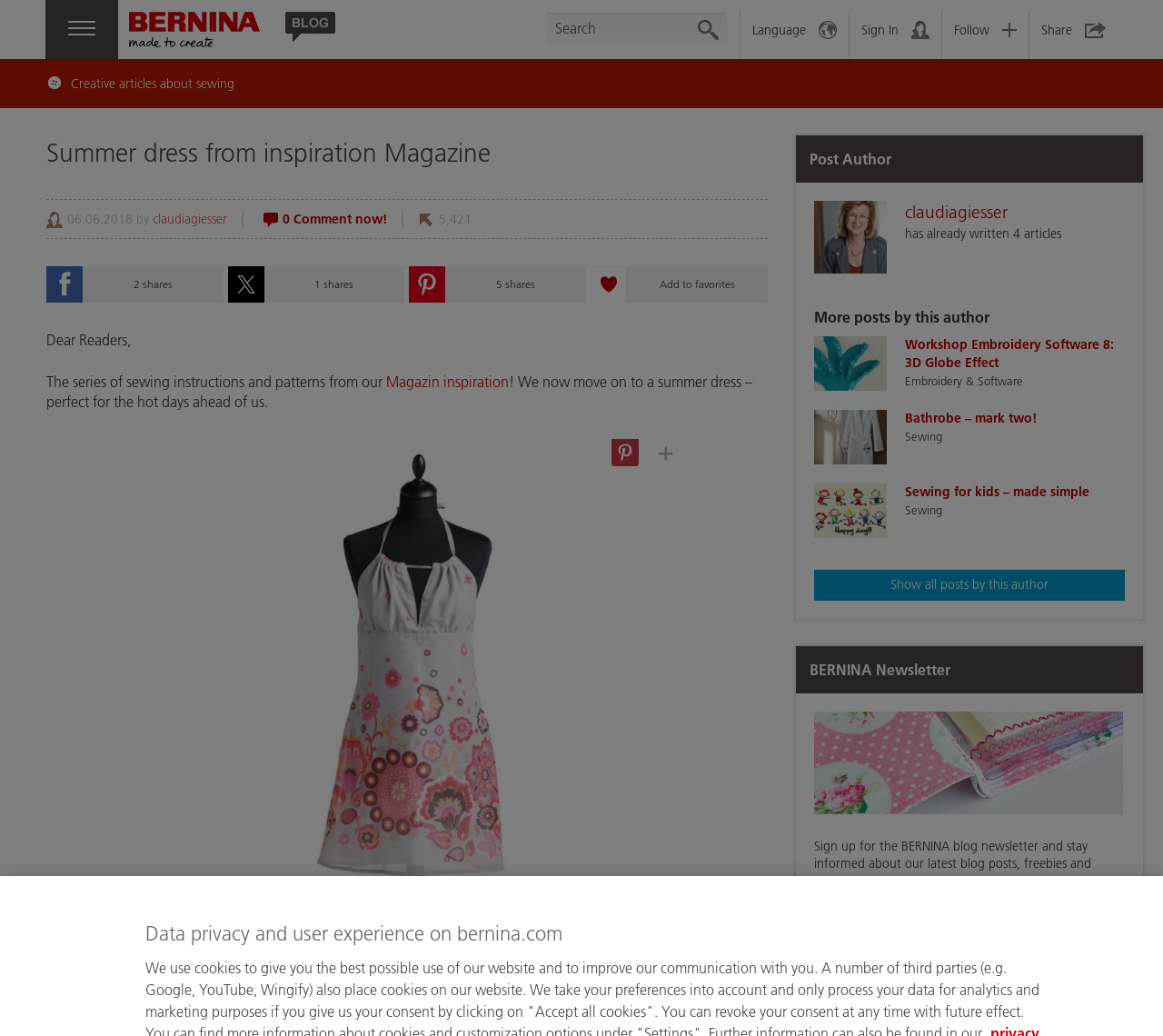Please identify the bounding box coordinates of the element's region that I should click in order to complete the following instruction: "Switch to English language". The bounding box coordinates consist of four float numbers between 0 and 1, i.e., [left, top, right, bottom].

[0.73, 0.056, 0.742, 0.073]